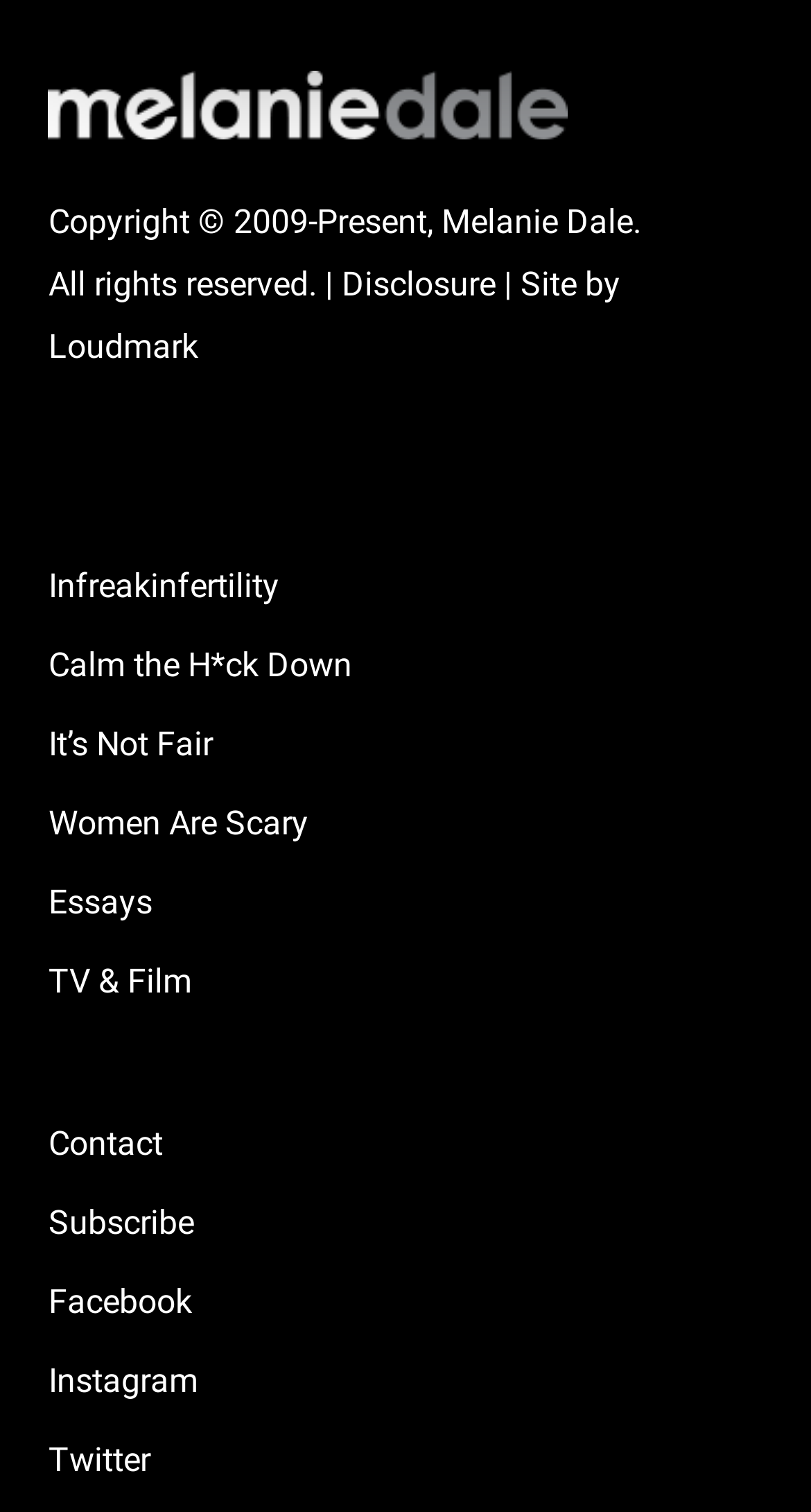Identify the bounding box coordinates for the UI element described as follows: "Facebook". Ensure the coordinates are four float numbers between 0 and 1, formatted as [left, top, right, bottom].

[0.06, 0.84, 0.94, 0.882]